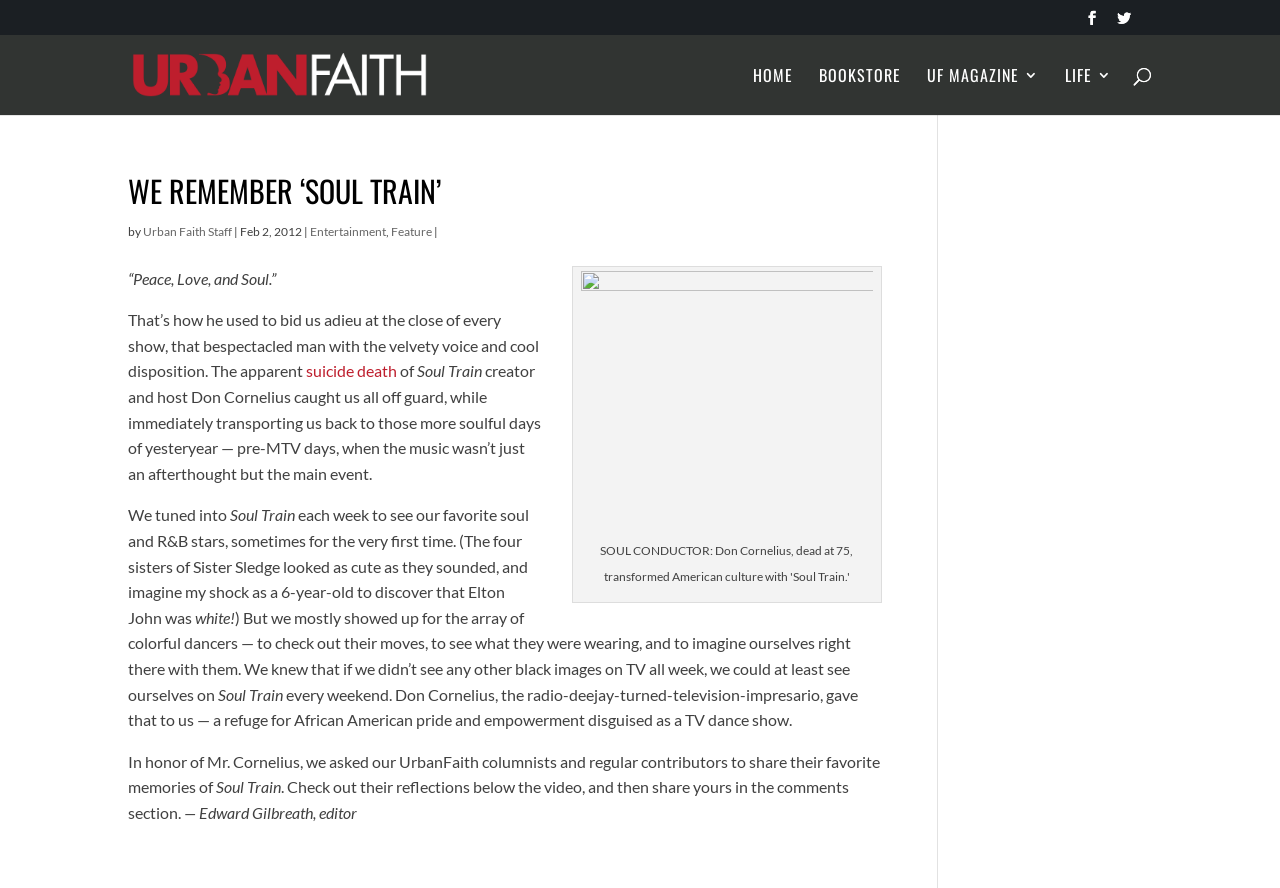Determine the bounding box coordinates of the UI element described by: "Urban Faith Staff".

[0.112, 0.252, 0.181, 0.269]